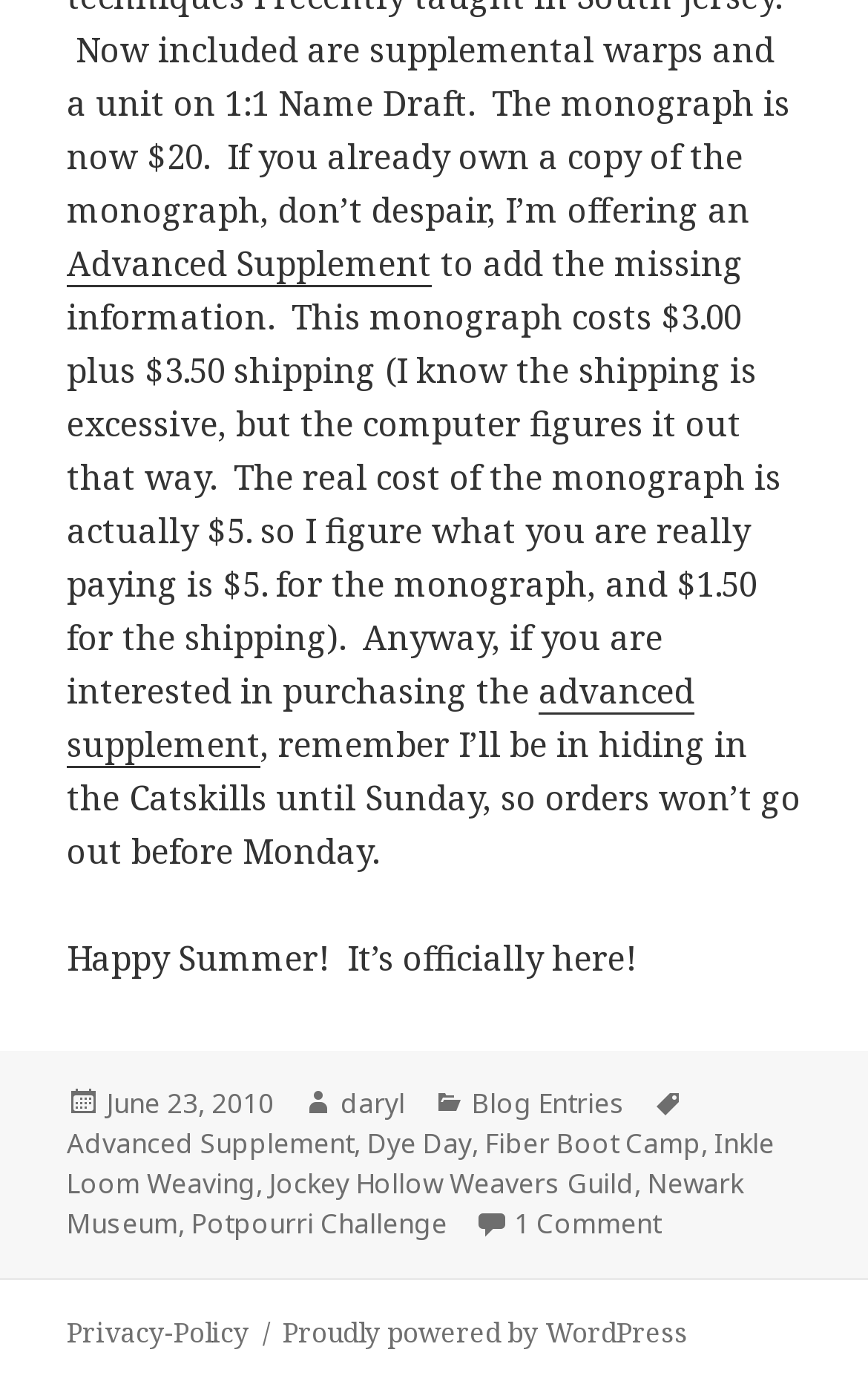Pinpoint the bounding box coordinates of the area that should be clicked to complete the following instruction: "Check the post date". The coordinates must be given as four float numbers between 0 and 1, i.e., [left, top, right, bottom].

[0.123, 0.781, 0.315, 0.81]